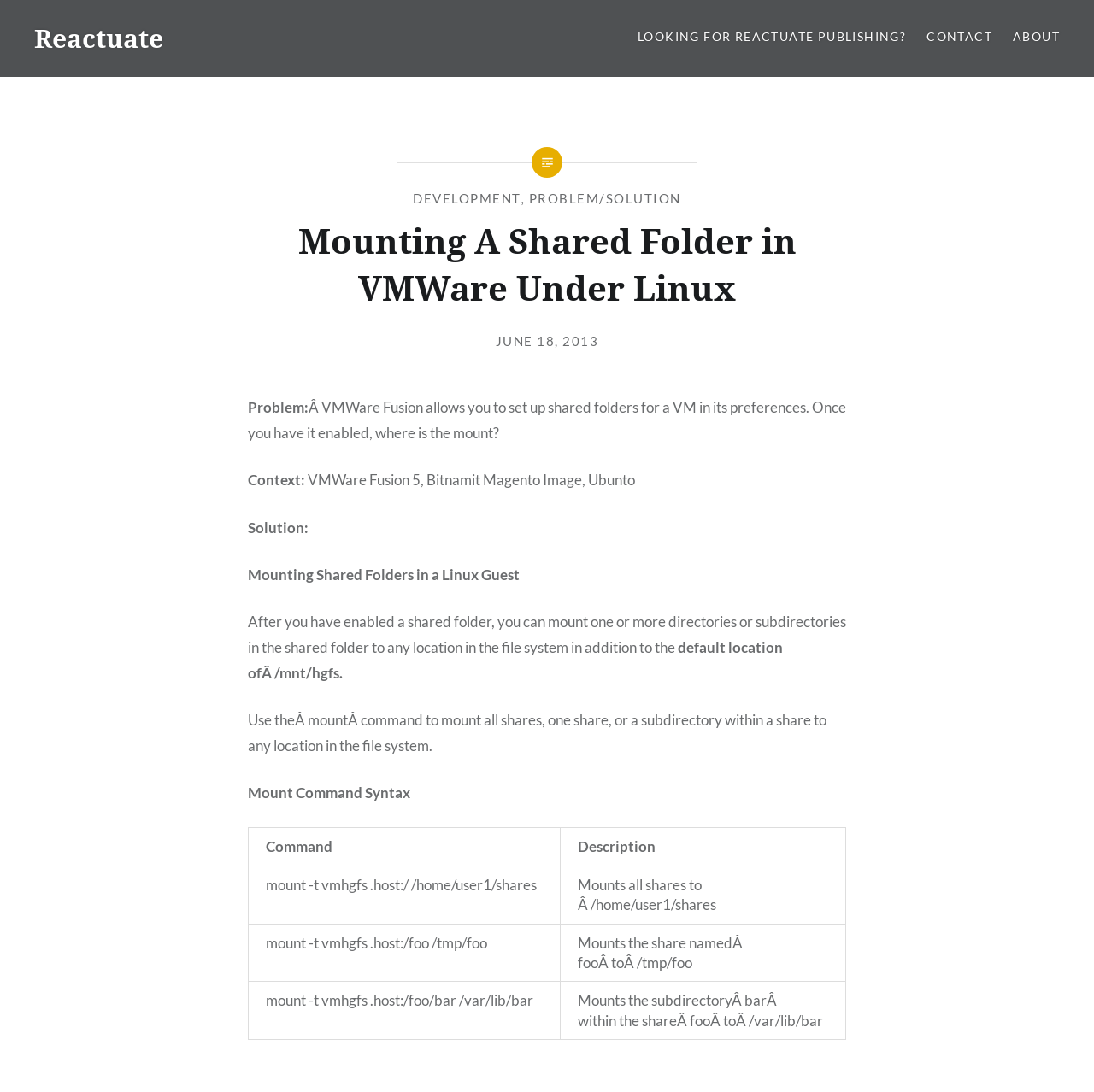Pinpoint the bounding box coordinates of the element you need to click to execute the following instruction: "Click on the 'DEVELOPMENT' link". The bounding box should be represented by four float numbers between 0 and 1, in the format [left, top, right, bottom].

[0.378, 0.174, 0.476, 0.189]